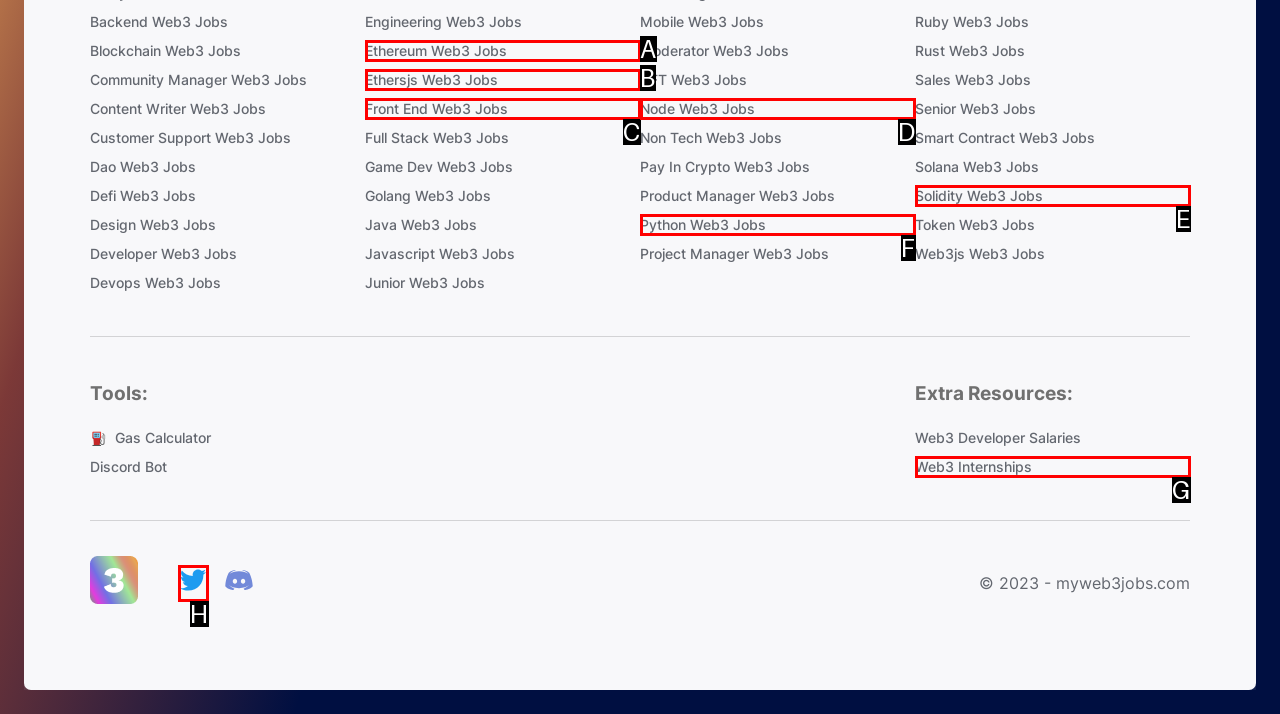Choose the UI element that best aligns with the description: Web3 Internships
Respond with the letter of the chosen option directly.

G